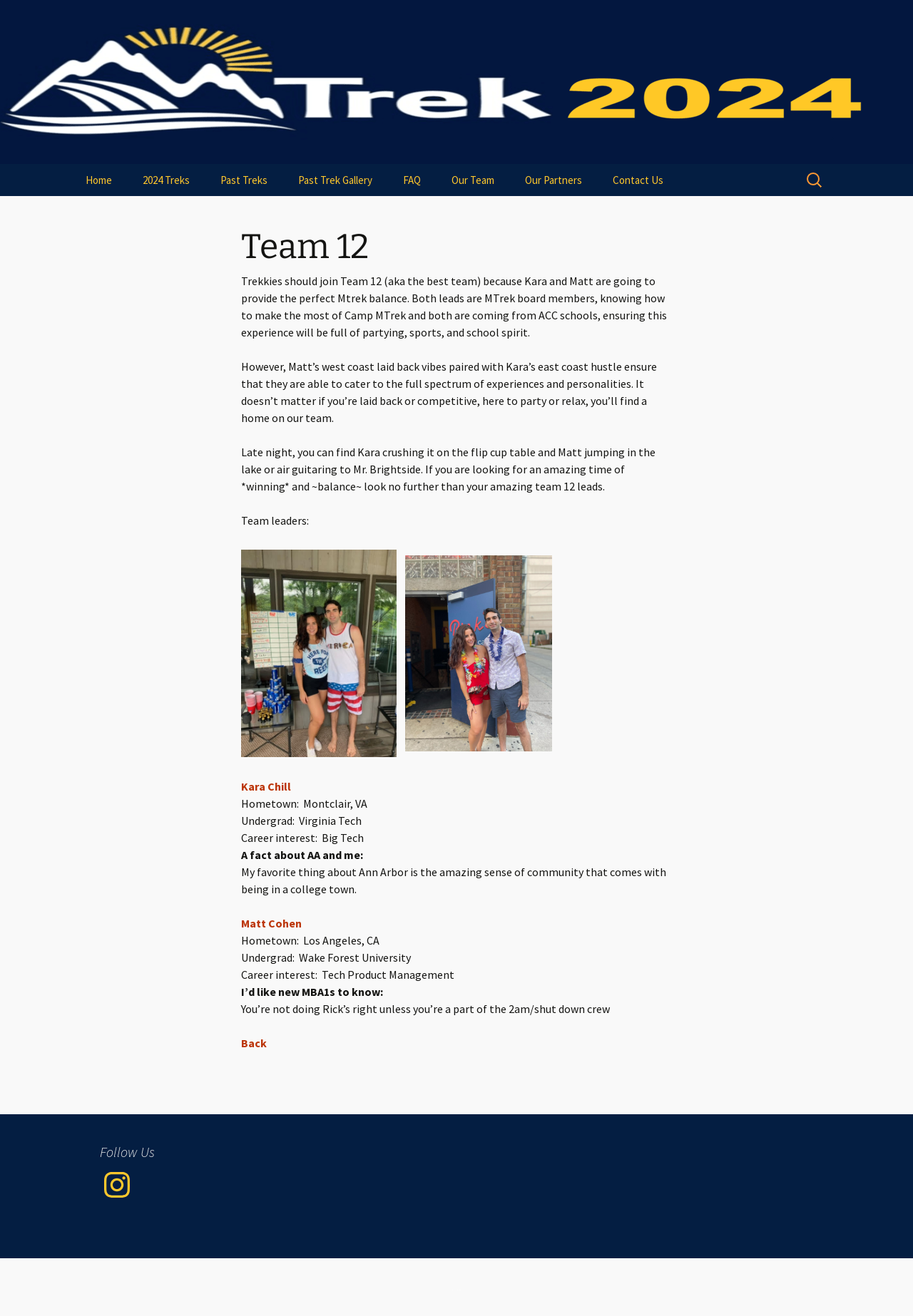Could you please study the image and provide a detailed answer to the question:
What is Kara's hometown?

Kara's hometown is mentioned in the section that describes the team leaders, where it is written as 'Hometown: Montclair, VA'. This information is provided along with other details about Kara's background.